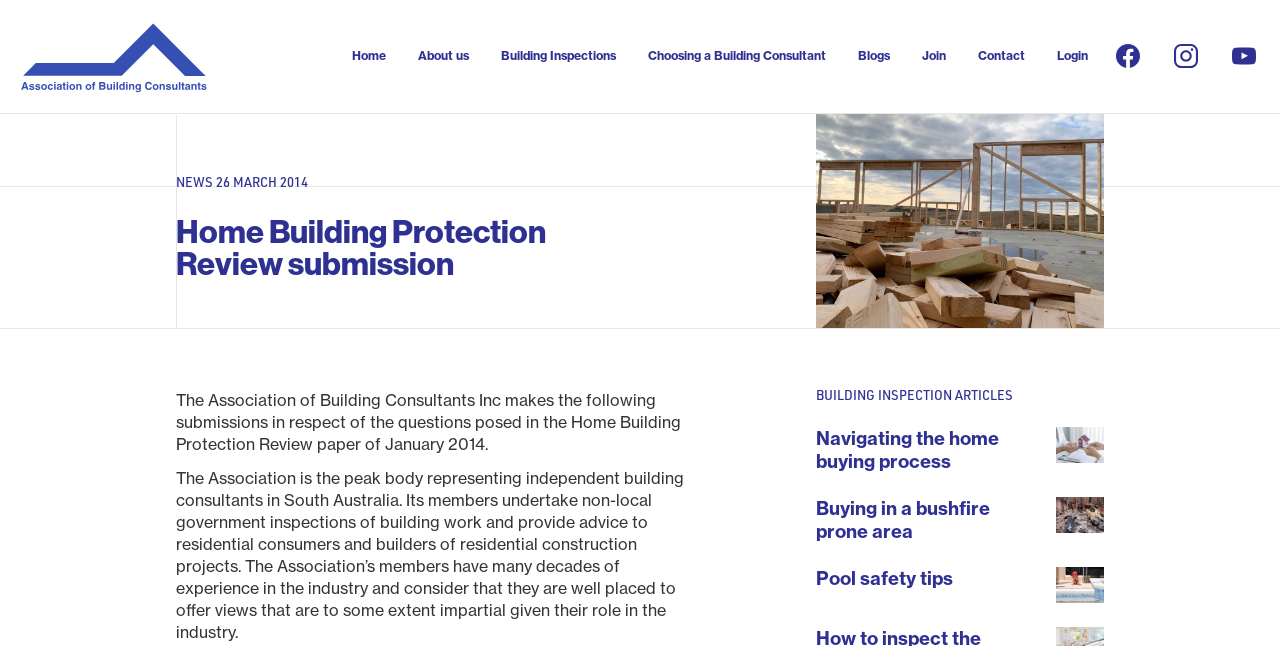How many social media links are there?
Provide a one-word or short-phrase answer based on the image.

3